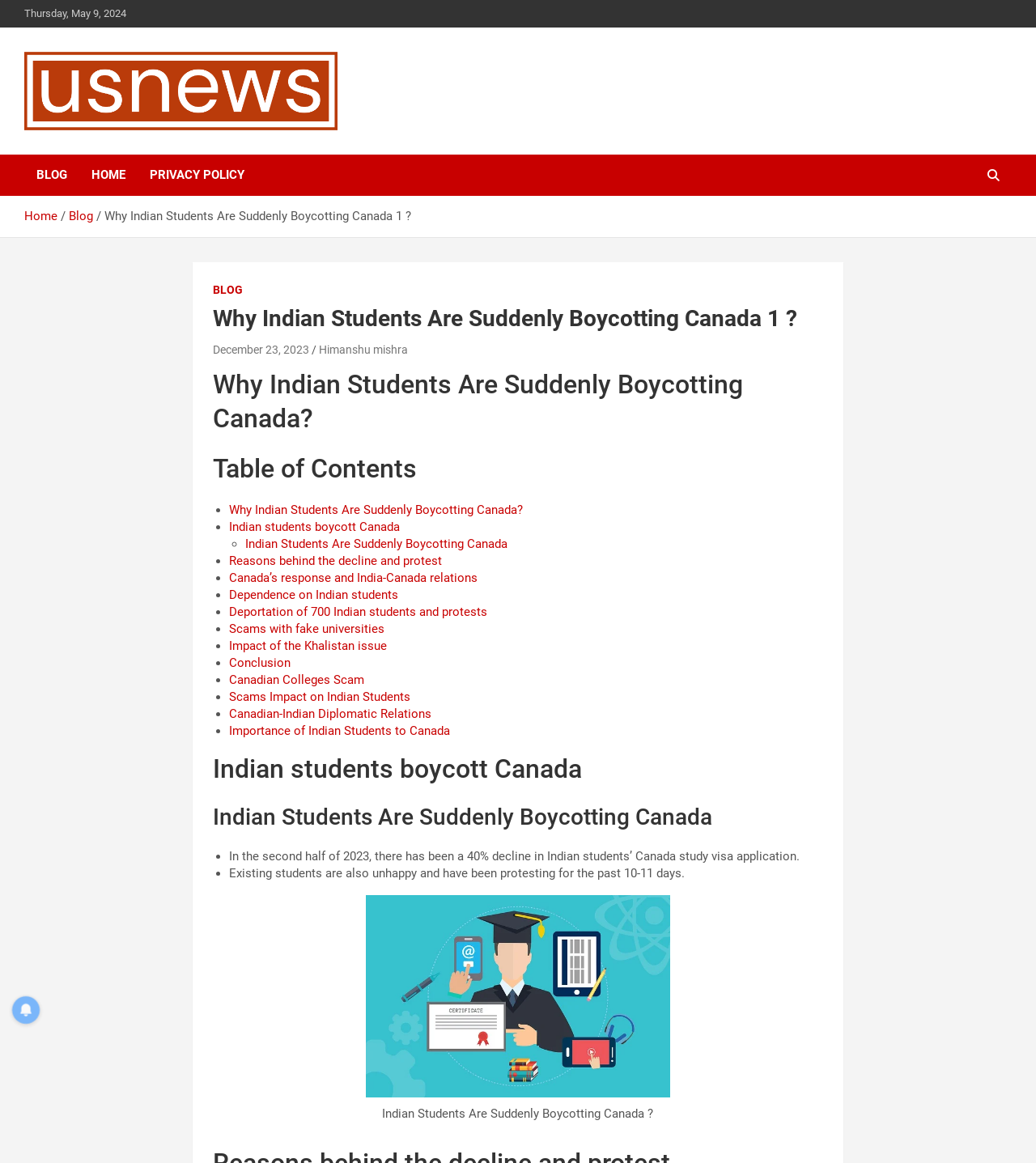Provide a comprehensive description of the webpage.

This webpage appears to be a news article discussing the sudden boycott of Canada by Indian students. At the top of the page, there is a date "Thursday, May 9, 2024" and a link to "US News" with an accompanying image. Below this, there is a navigation menu with links to "BLOG", "HOME", and "PRIVACY POLICY".

The main content of the page is divided into sections, with headings such as "Why Indian Students Are Suddenly Boycotting Canada?" and "Table of Contents". The article is structured as a list of points, with each point represented by a bullet or a list marker. The points are links to different sections of the article, with titles such as "Reasons behind the decline and protest", "Canada’s response and India-Canada relations", and "Conclusion".

There are a total of 14 headings on the page, including the main title and the section headings. The article also includes an image related to the topic, with a caption. The image is positioned below the main content, taking up about a quarter of the page.

In terms of layout, the page has a clear structure, with the main content divided into sections and subsections. The navigation menu is located at the top, and the image is placed below the main content. The overall design is clean and easy to read, with clear headings and concise text.